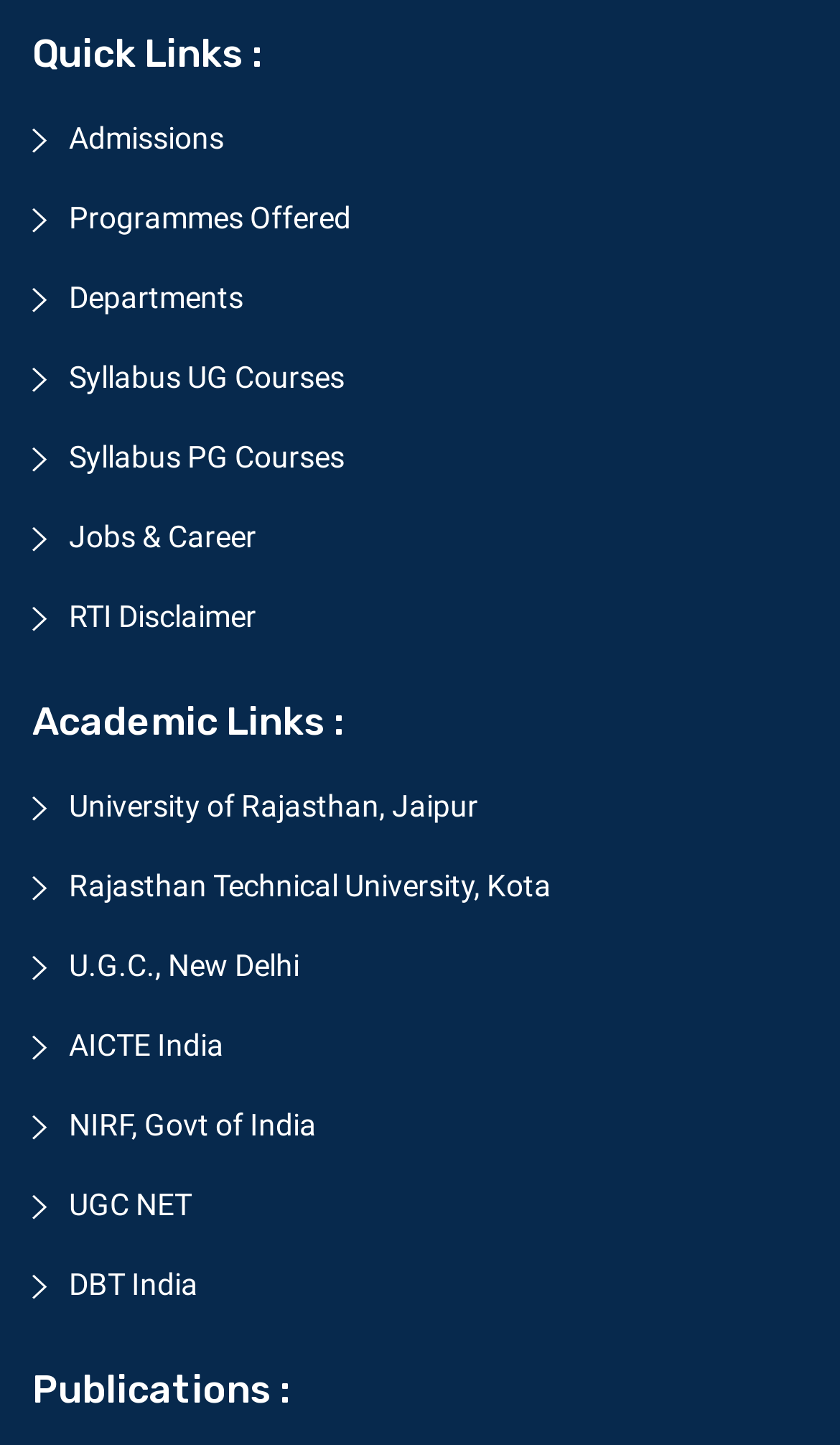Determine the bounding box of the UI component based on this description: "U.G.C., New Delhi". The bounding box coordinates should be four float values between 0 and 1, i.e., [left, top, right, bottom].

[0.038, 0.656, 0.356, 0.68]